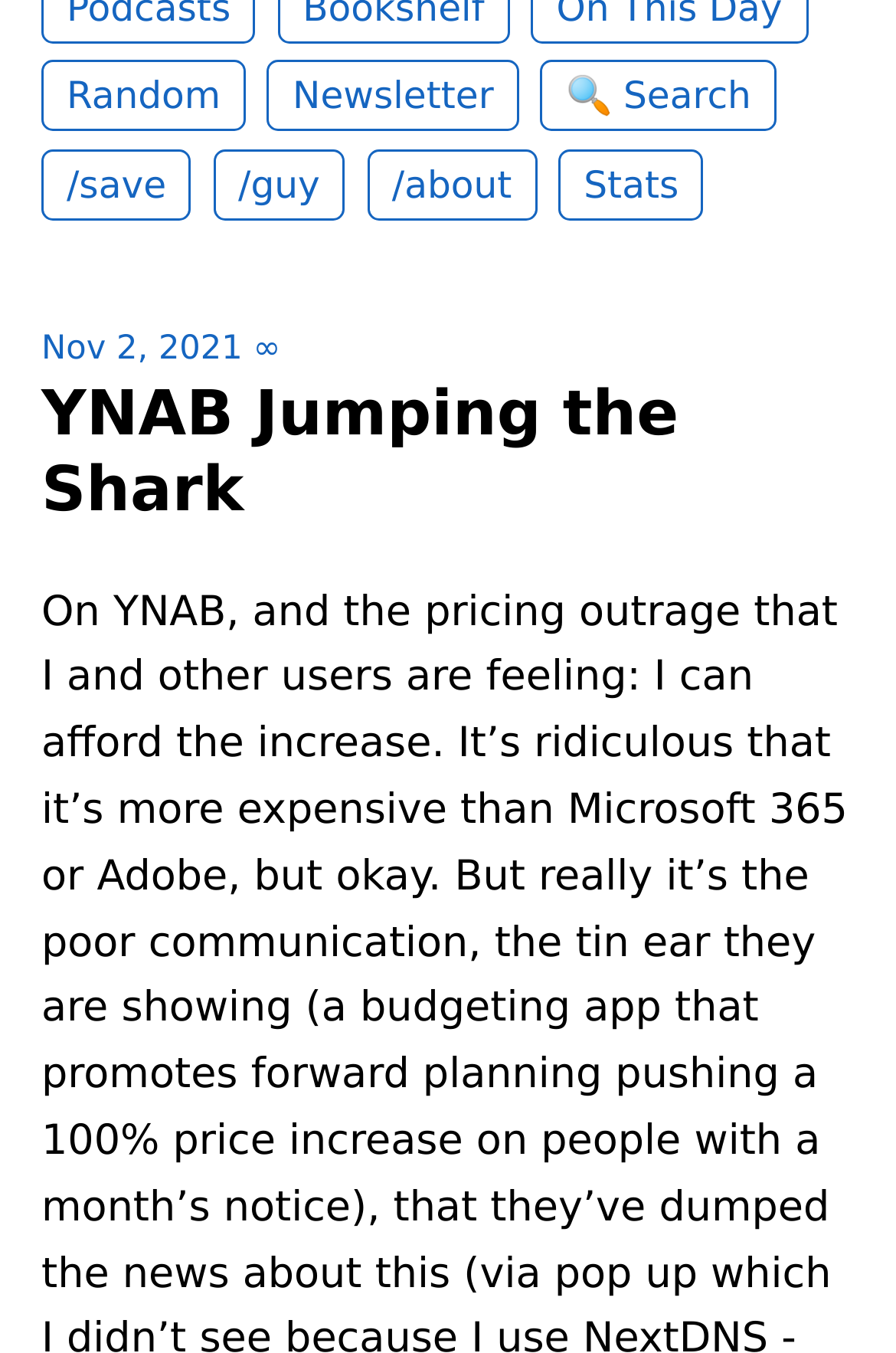Bounding box coordinates should be provided in the format (top-left x, top-left y, bottom-right x, bottom-right y) with all values between 0 and 1. Identify the bounding box for this UI element: Nov 2, 2021 ∞

[0.046, 0.244, 0.313, 0.271]